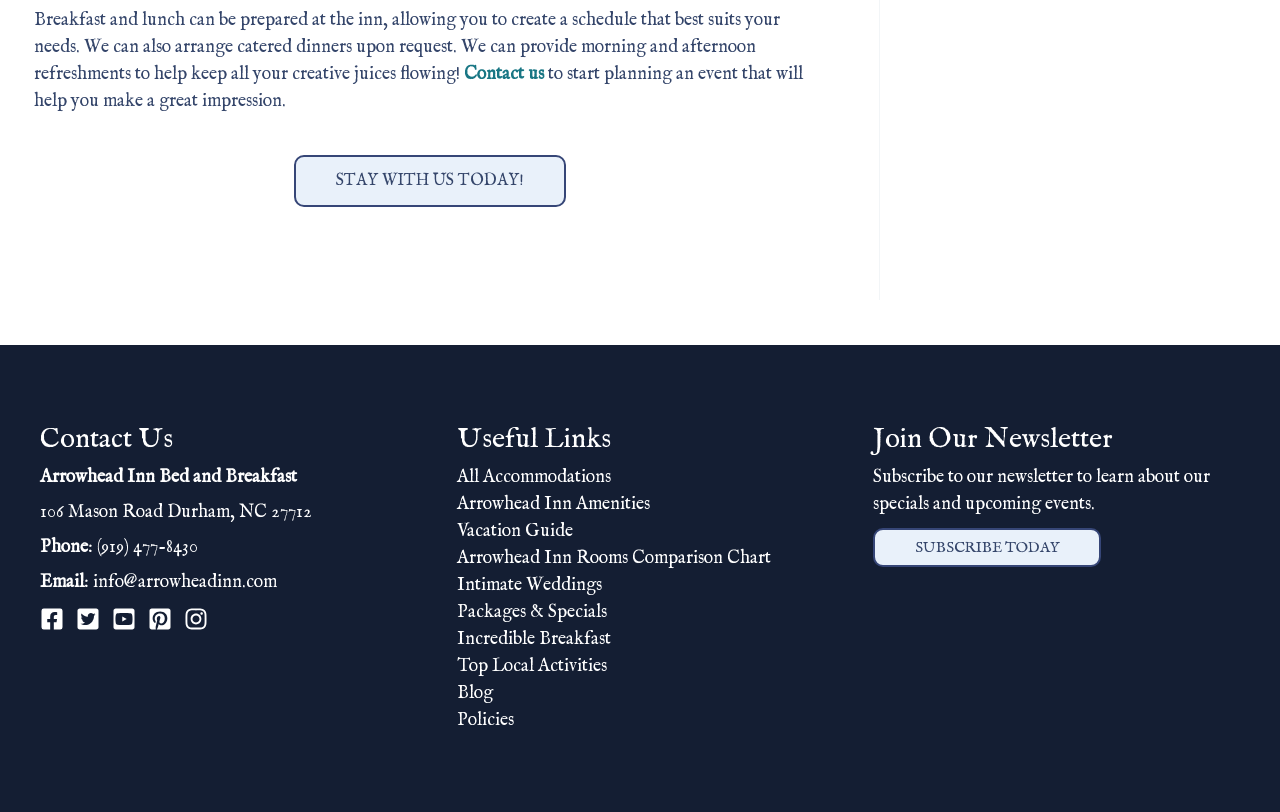Please specify the bounding box coordinates of the clickable region necessary for completing the following instruction: "Call the inn". The coordinates must consist of four float numbers between 0 and 1, i.e., [left, top, right, bottom].

[0.076, 0.66, 0.155, 0.688]